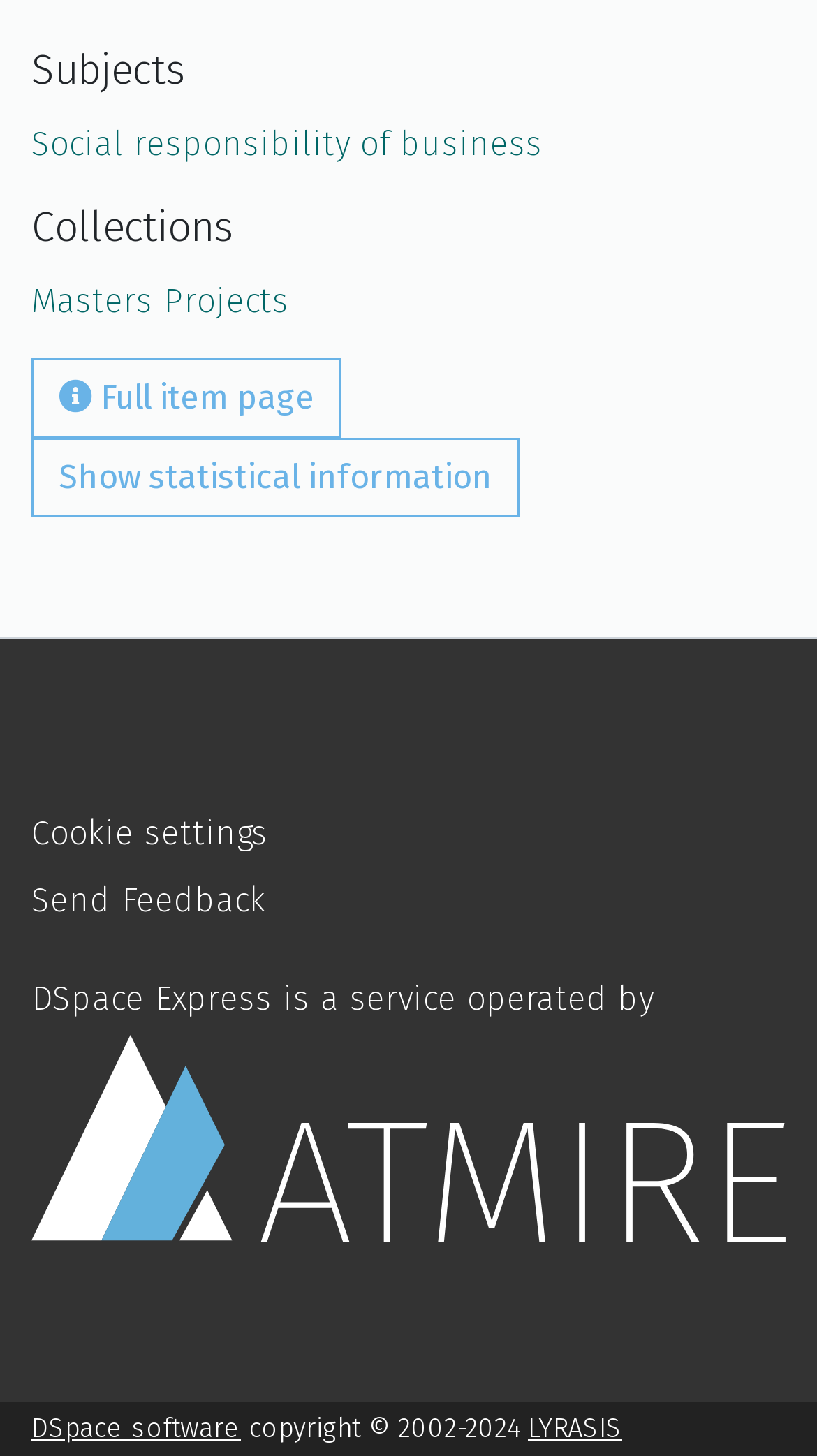Determine the bounding box of the UI component based on this description: "Special Feature". The bounding box coordinates should be four float values between 0 and 1, i.e., [left, top, right, bottom].

None